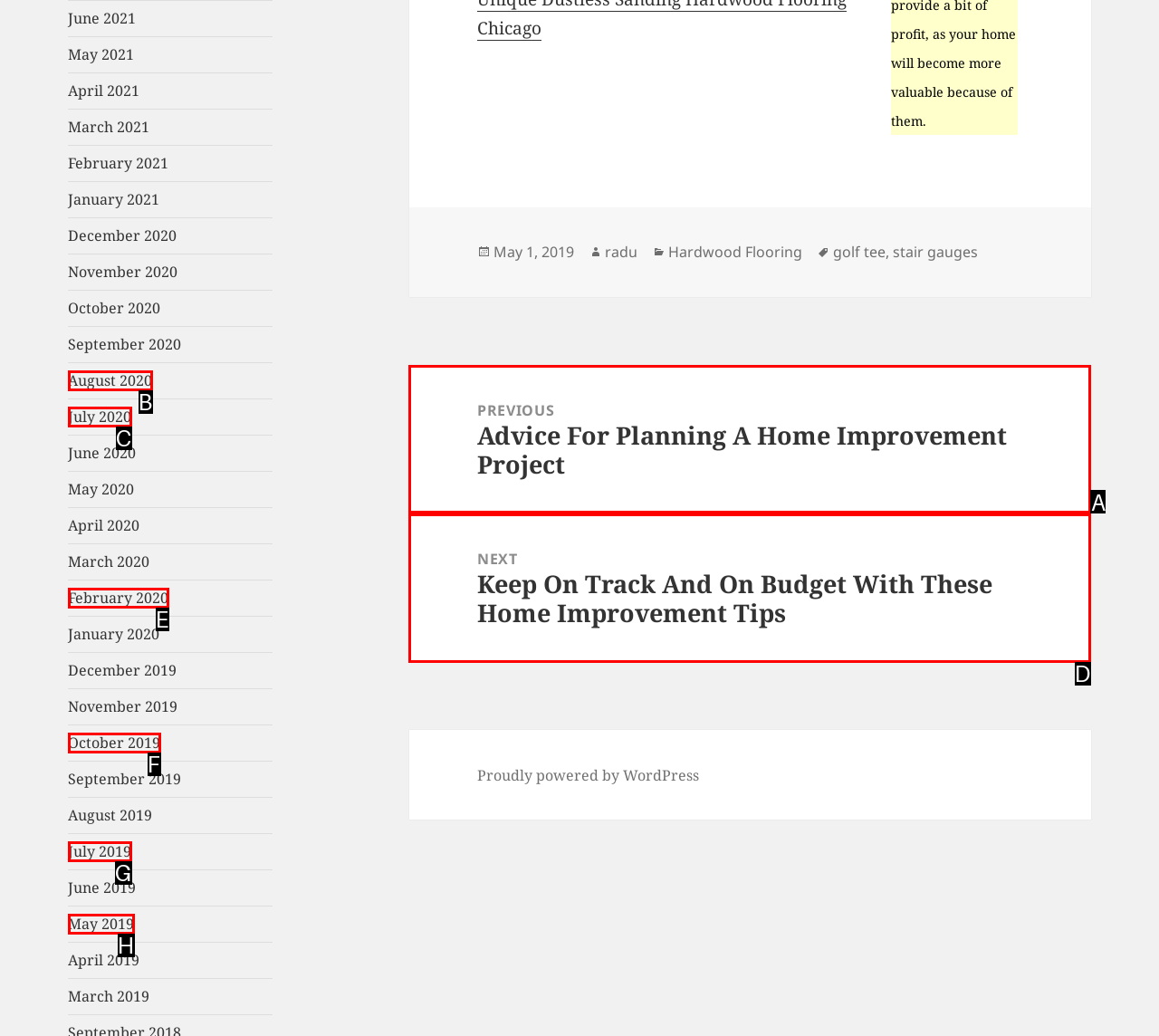Choose the letter of the UI element necessary for this task: View next post
Answer with the correct letter.

D